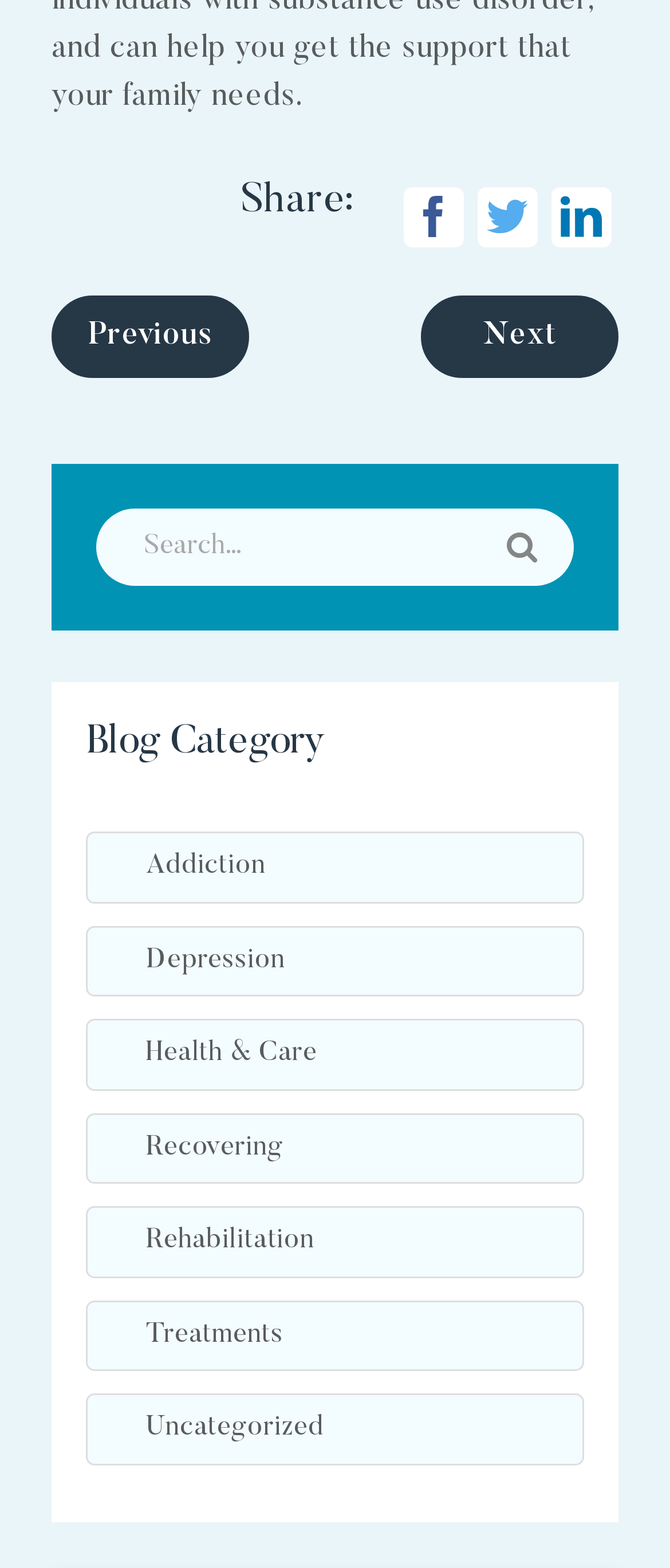What categories are available in the blog?
Please ensure your answer to the question is detailed and covers all necessary aspects.

The webpage has a section labeled 'Blog Category' which lists several categories, including 'Addiction', 'Depression', 'Health & Care', and others. These categories are likely related to the content of the blog posts.